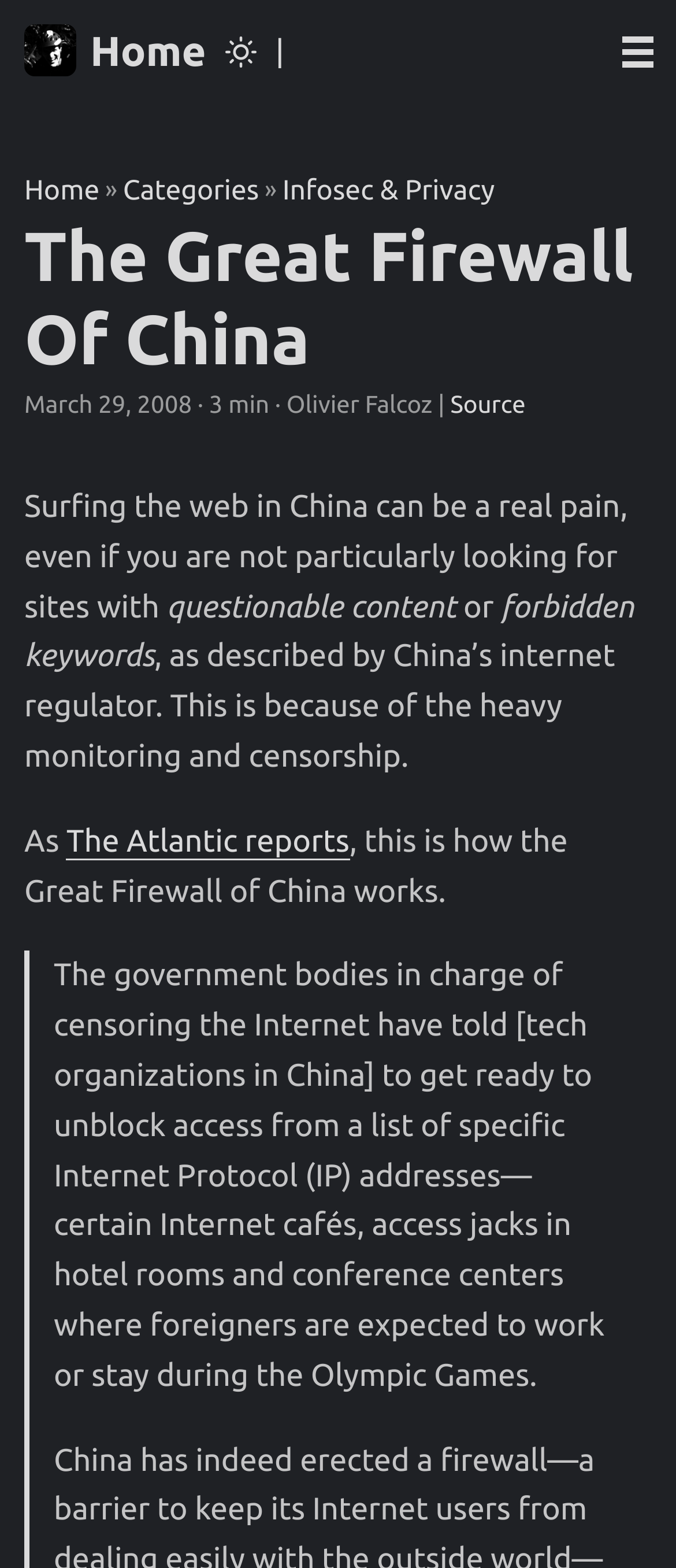What is the source of the information about the Great Firewall of China?
Refer to the image and provide a thorough answer to the question.

I found the relevant text in the element with the link 'The Atlantic reports', which indicates that the information about the Great Firewall of China comes from The Atlantic.